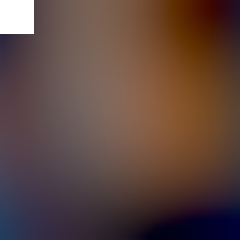When was the playlist featured?
Please give a detailed and thorough answer to the question, covering all relevant points.

The caption states that the playlist was featured on July 20, 2023, which suggests that this is the specific date when the playlist was highlighted.